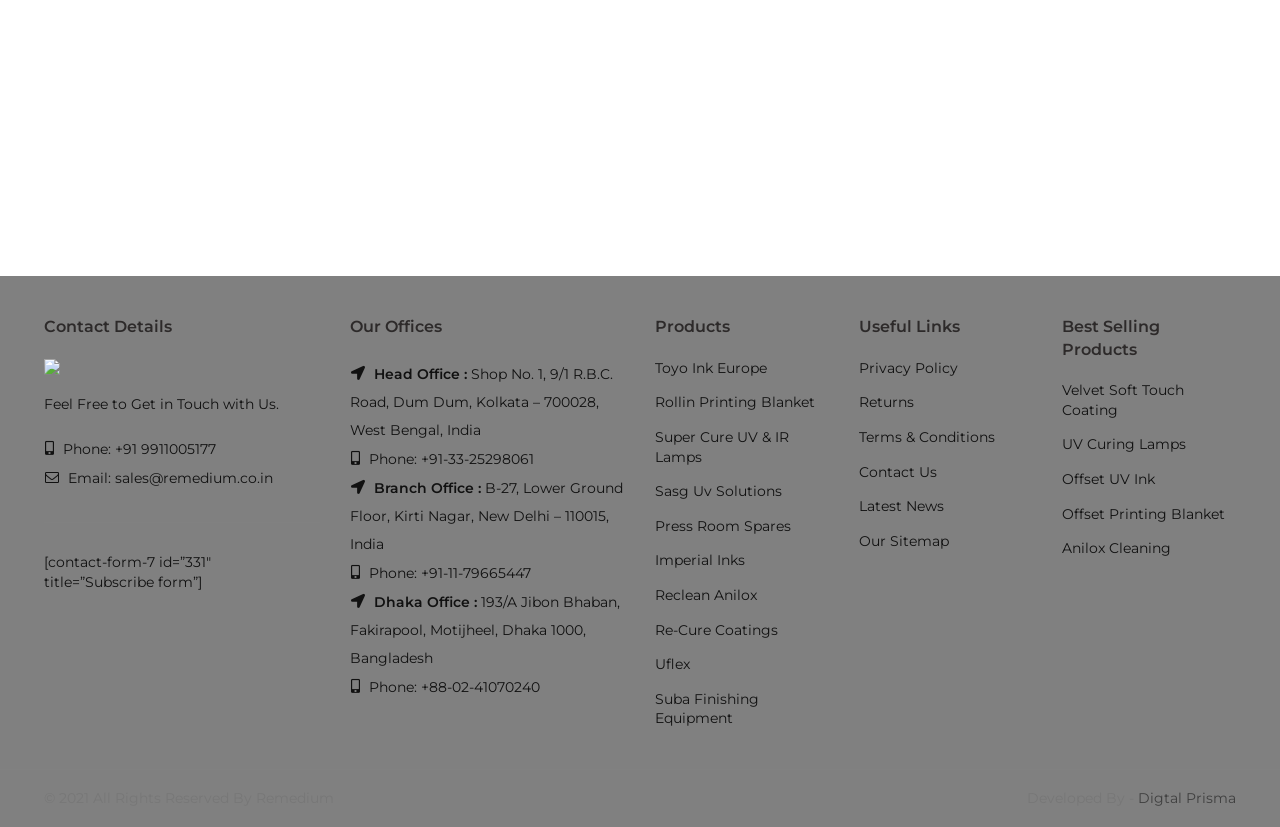Pinpoint the bounding box coordinates of the element to be clicked to execute the instruction: "Explore Velvet Soft Touch Coating".

[0.83, 0.461, 0.966, 0.508]